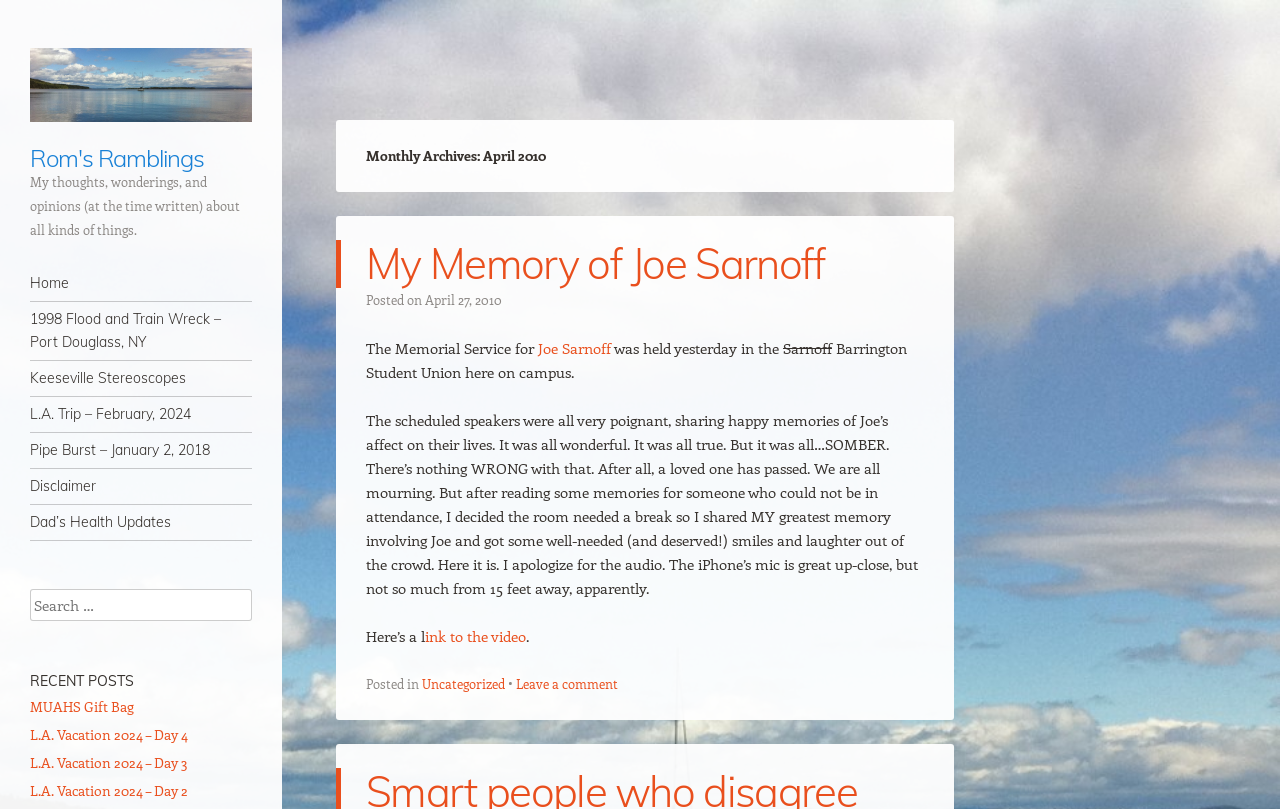What is the name of the blog?
Using the picture, provide a one-word or short phrase answer.

Rom's Ramblings